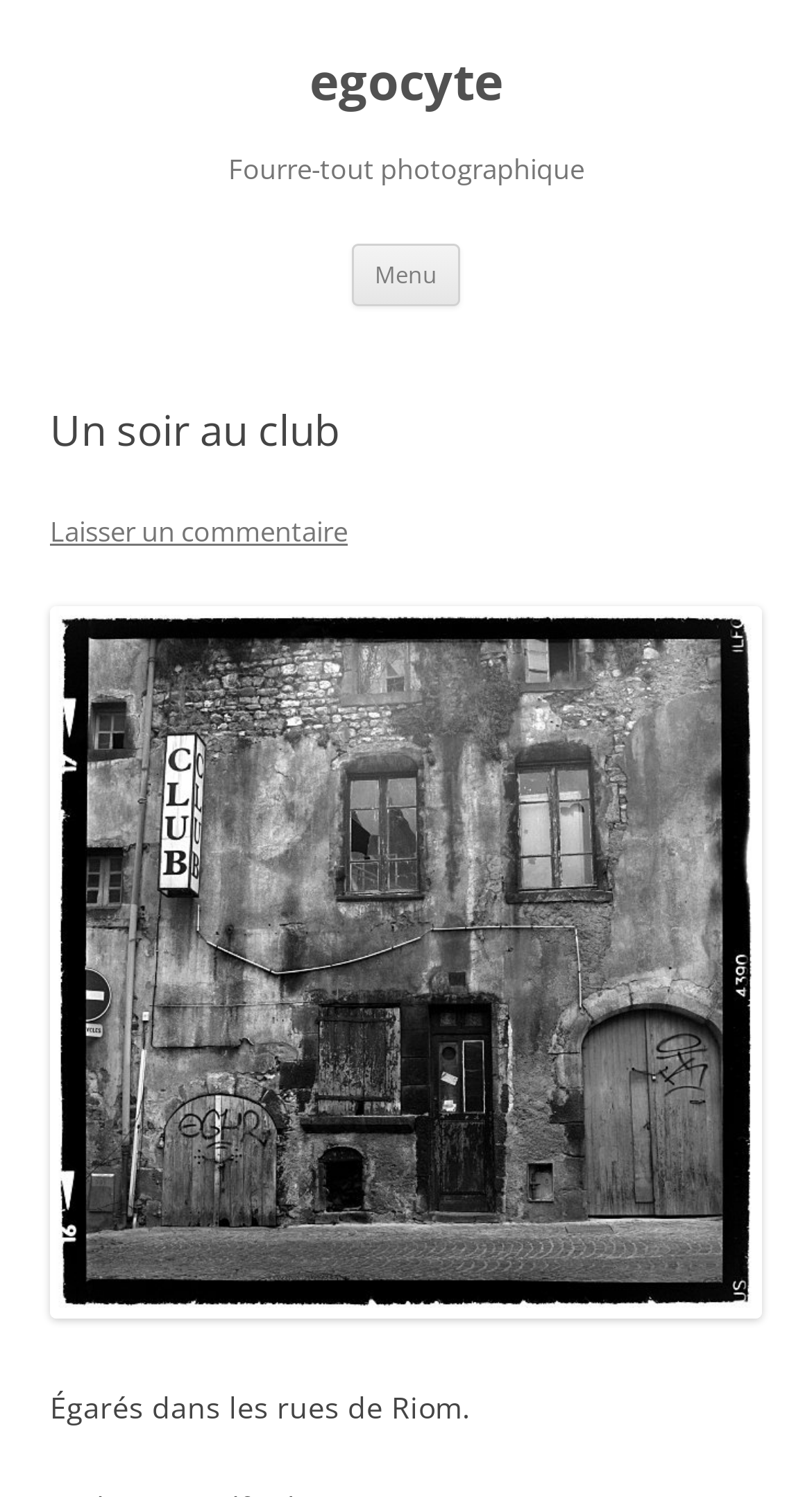Write a detailed summary of the webpage, including text, images, and layout.

The webpage is titled "Un soir au club | egocyte" and has a prominent heading "egocyte" at the top left corner. Below this heading, there is another heading "Fourre-tout photographique" that spans the entire width of the page. 

To the right of the "egocyte" heading, there is a link with the same text "egocyte". A button labeled "Menu" is positioned below the "Fourre-tout photographique" heading, and to its right, there is a link "Aller au contenu" that appears to be a skip navigation link.

The main content of the page is divided into a header section and a body section. The header section contains a heading "Un soir au club" and a link "Laisser un commentaire" below it. The body section contains a static text paragraph "Égarés dans les rues de Riom." that occupies the lower middle part of the page.